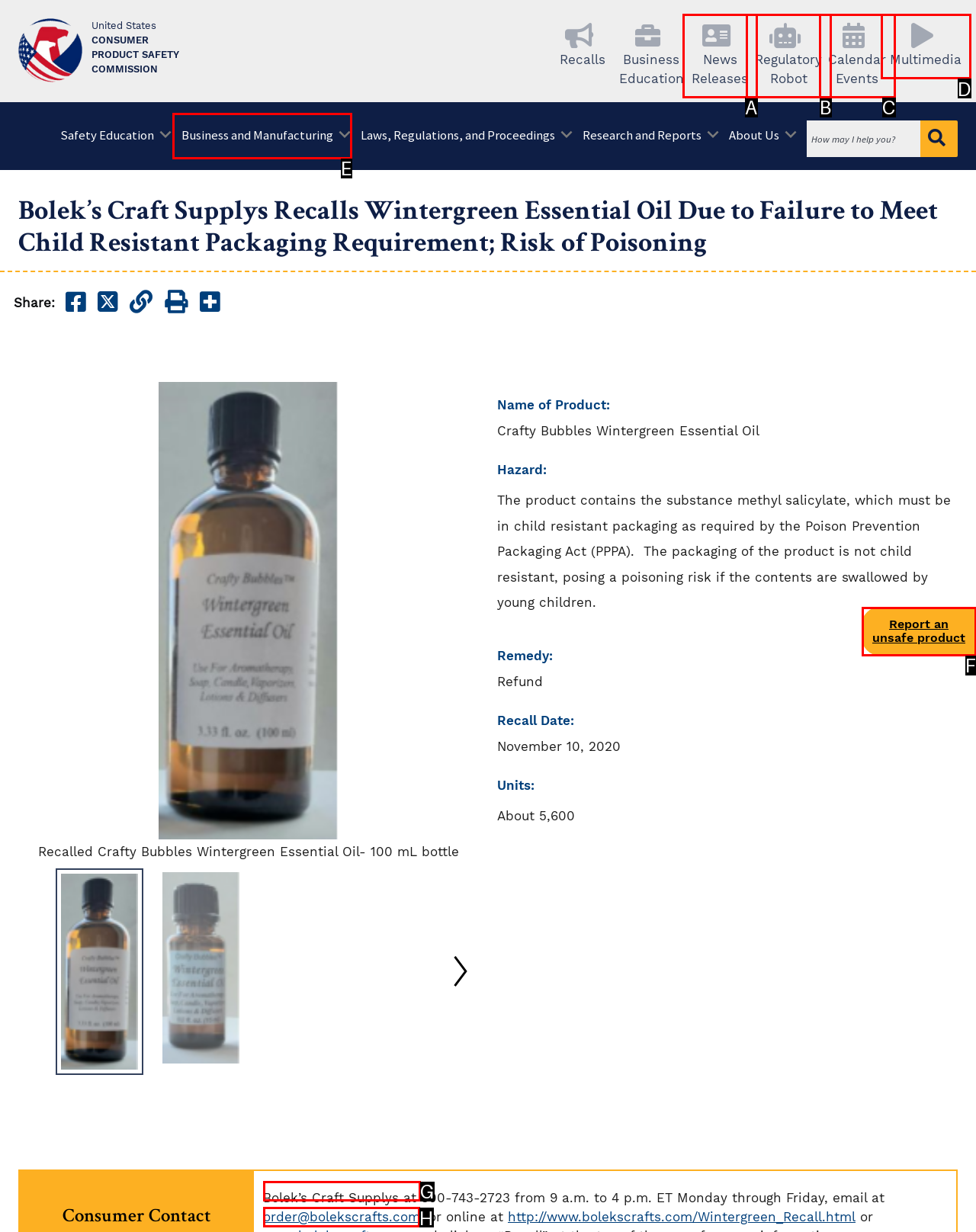Given the task: Contact Bolek’s Craft Supplys for a refund, indicate which boxed UI element should be clicked. Provide your answer using the letter associated with the correct choice.

H